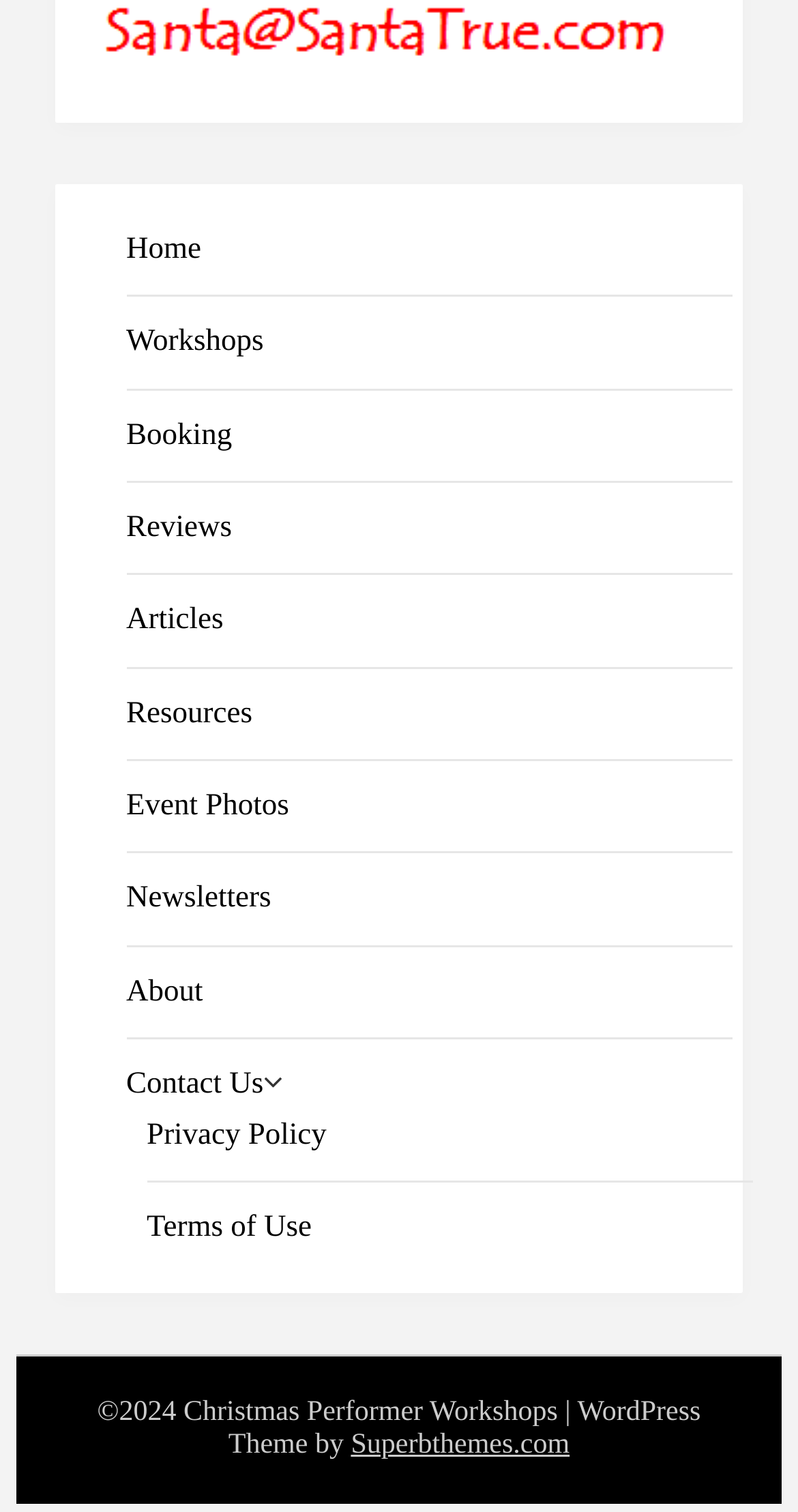What are the main sections of the website?
Please give a well-detailed answer to the question.

The main sections of the website can be found at the top of the webpage, where there are links to different pages such as 'Home', 'Workshops', 'Booking', 'Reviews', 'Articles', 'Resources', 'Event Photos', 'Newsletters', 'About', and 'Contact Us'. These links suggest that the website has different sections for various purposes.